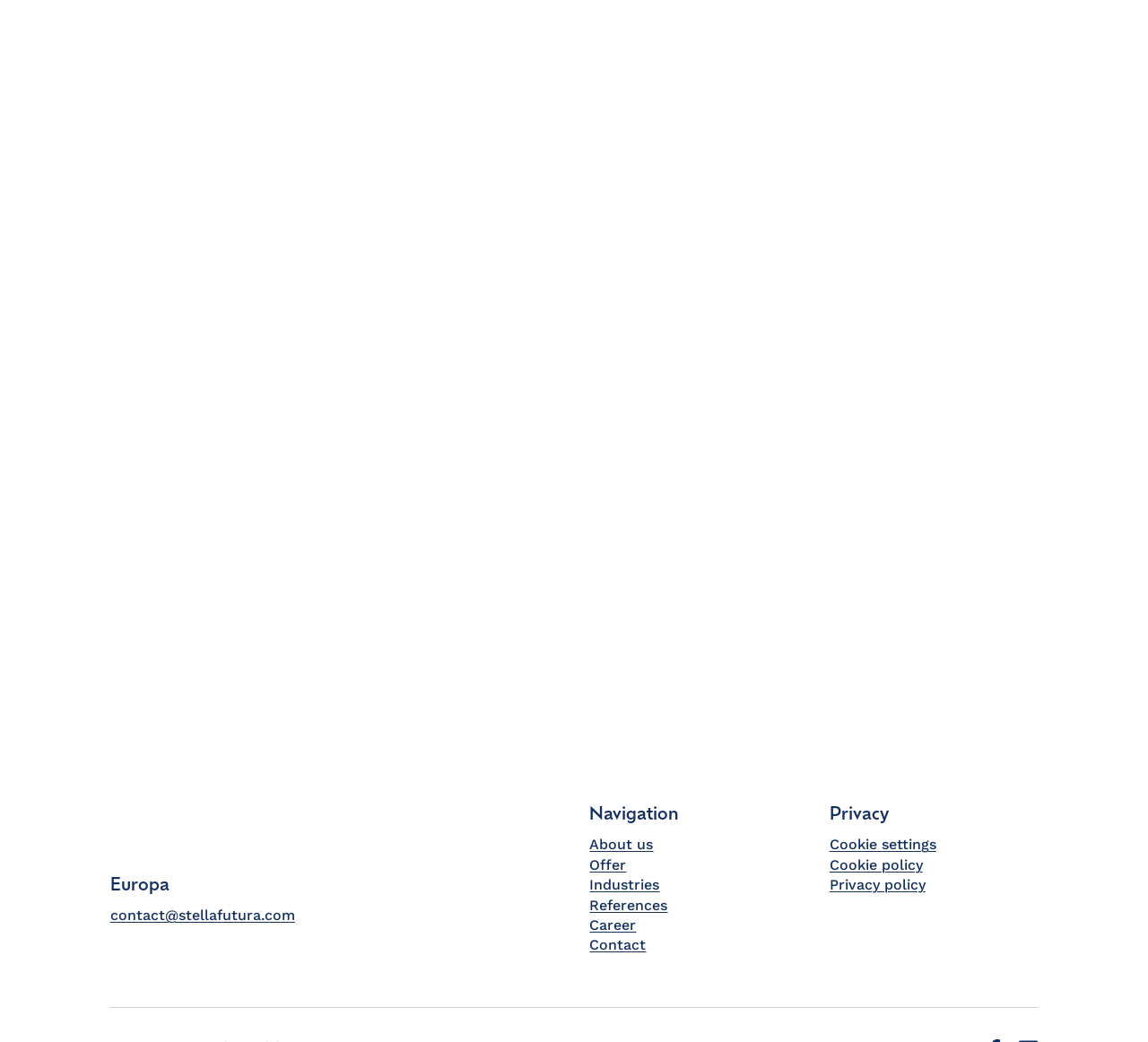Predict the bounding box of the UI element based on this description: "Introducing Infra Futura Group AB".

[0.529, 0.386, 0.888, 0.411]